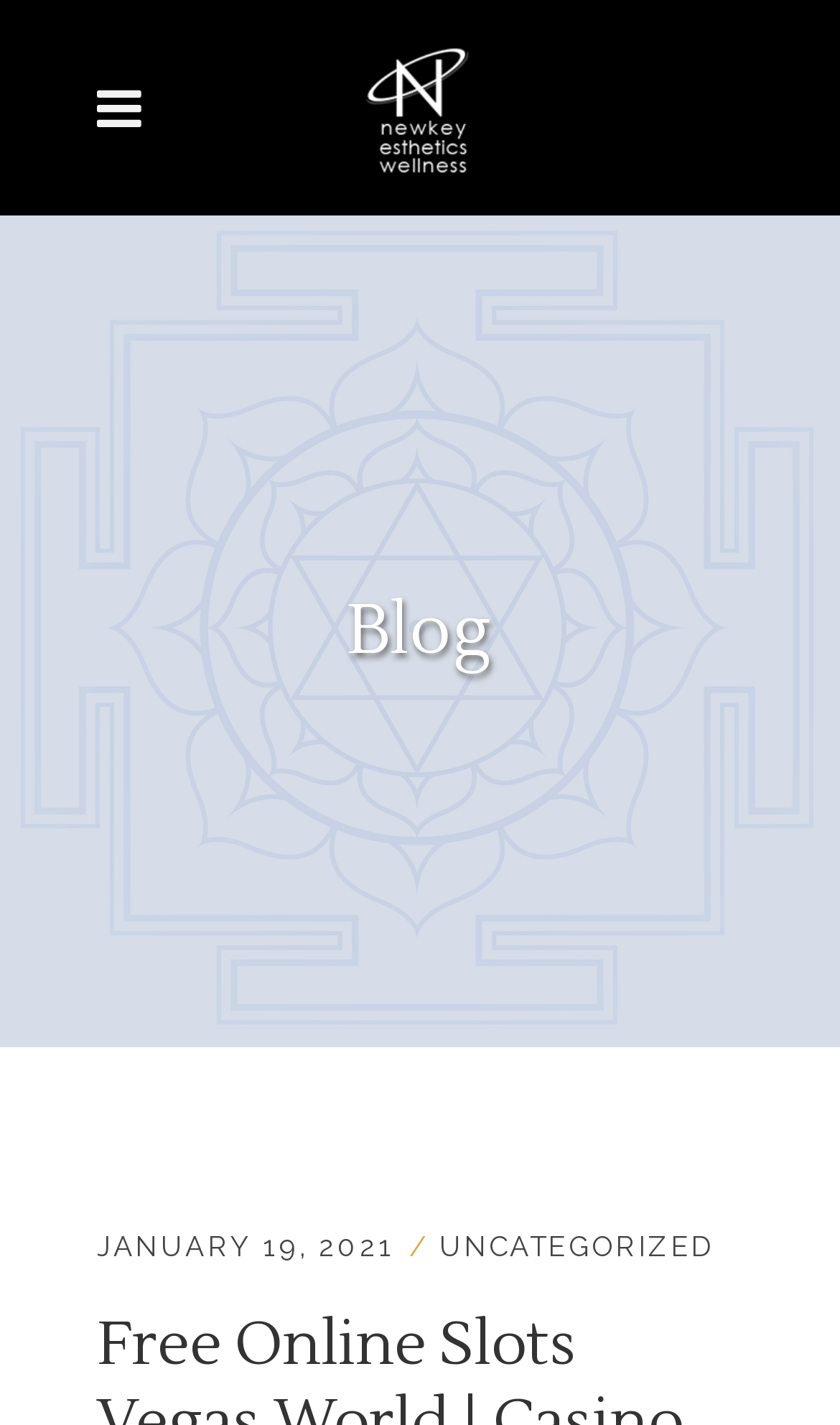Reply to the question with a single word or phrase:
What is the date of the latest article?

JANUARY 19, 2021